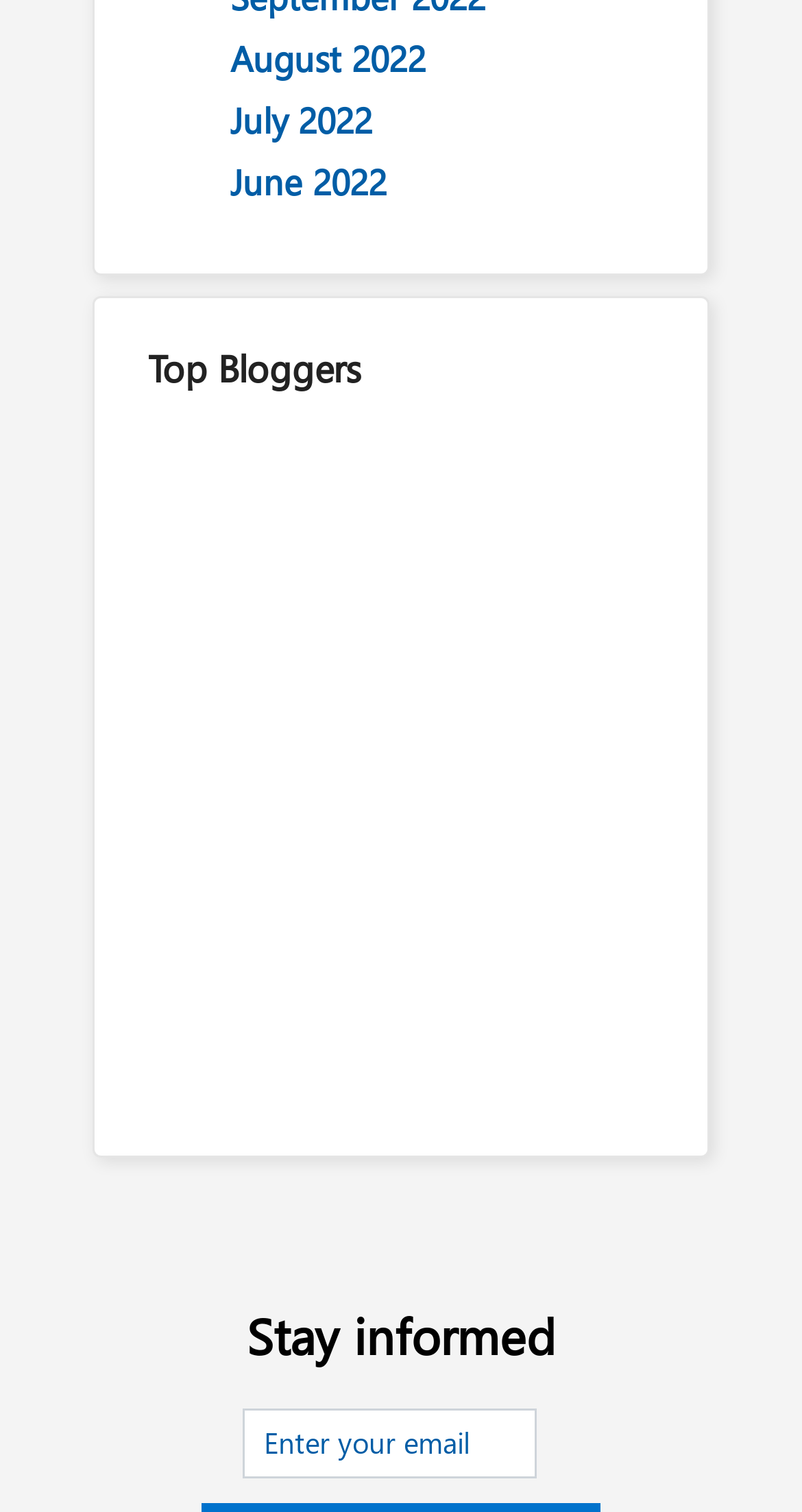Locate the bounding box coordinates of the item that should be clicked to fulfill the instruction: "Enter your email".

[0.301, 0.931, 0.669, 0.978]